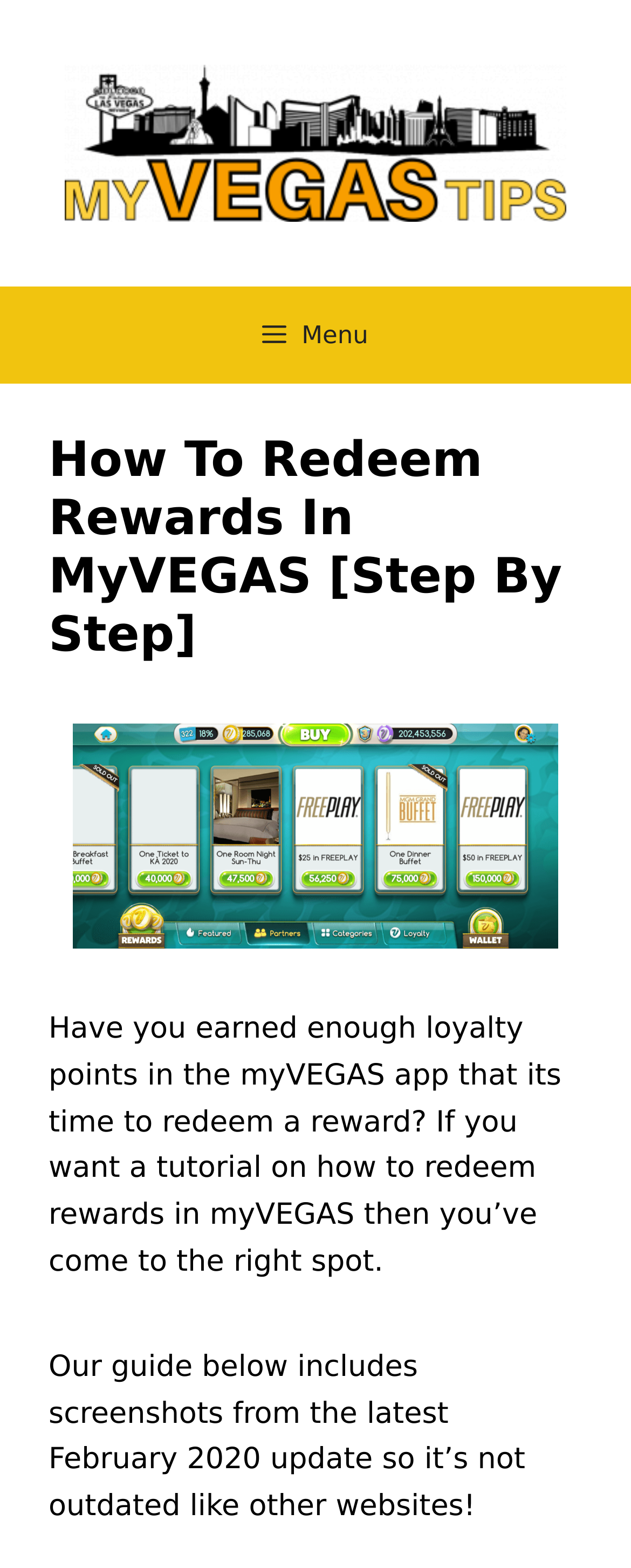Extract the heading text from the webpage.

How To Redeem Rewards In MyVEGAS [Step By Step]